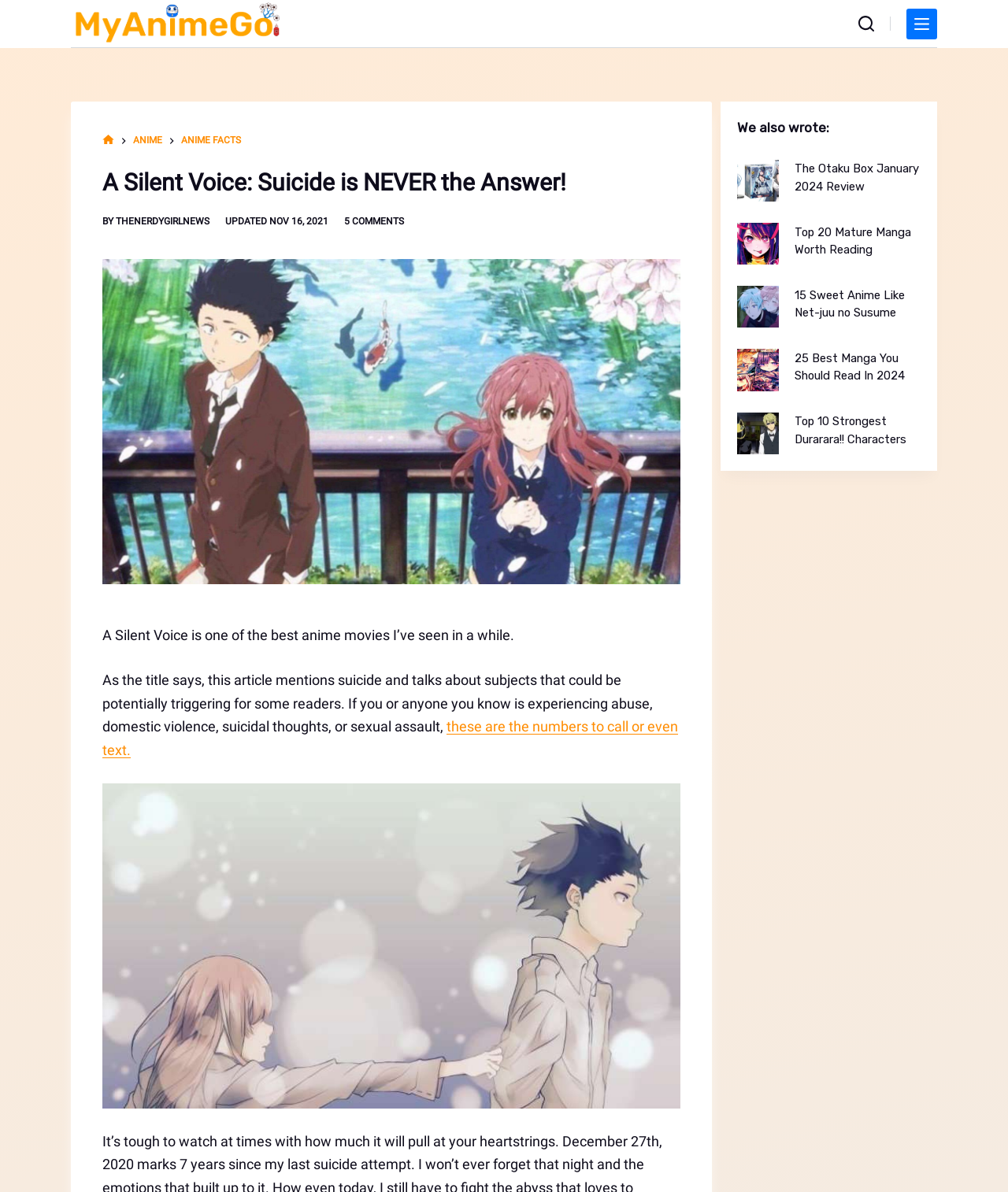Based on the image, please elaborate on the answer to the following question:
What is the name of the anime movie mentioned?

The name of the anime movie mentioned is 'A Silent Voice' which can be found in the heading 'A Silent Voice: Suicide is NEVER the Answer!' and also in the image description 'a silent voice'.